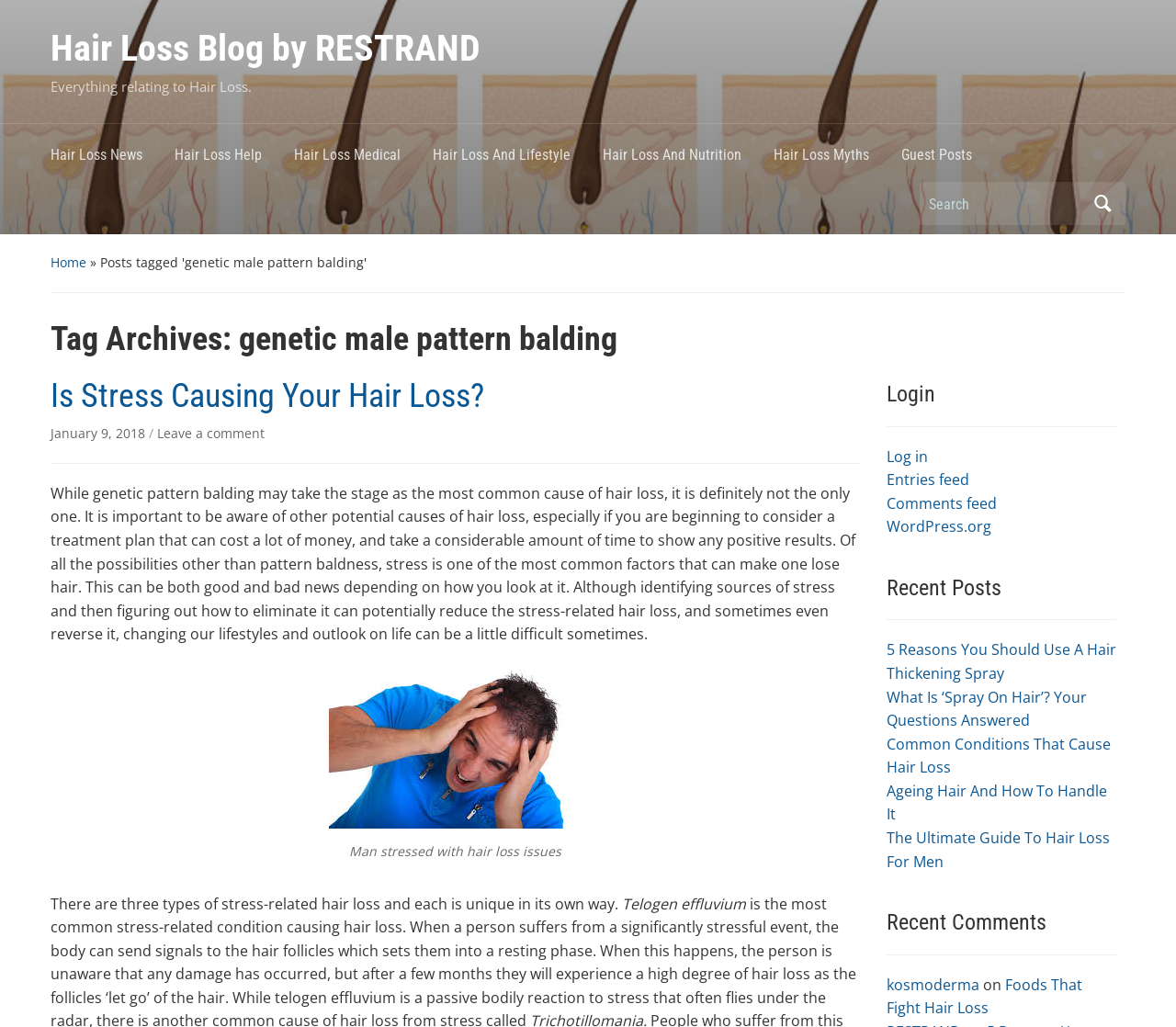Create a detailed summary of all the visual and textual information on the webpage.

The webpage is a blog focused on hair loss, specifically discussing genetic male pattern balding. At the top, there is a heading "Hair Loss Blog by RESTRAND" with a link to the blog's homepage. Below this, there is a brief description of the blog, stating "Everything relating to Hair Loss." 

To the right of the description, there are several links to different categories of hair loss topics, including news, help, medical, lifestyle, nutrition, myths, and guest posts. 

Below these links, there is a search bar with a "Search" button to the right. 

On the left side of the page, there is a navigation menu with links to the homepage, a tag archive for genetic male pattern balding, and a link to a specific article titled "Is Stress Causing Your Hair Loss?" 

The main content of the page is the article "Is Stress Causing Your Hair Loss?", which discusses the relationship between stress and hair loss. The article is divided into several sections, with headings and paragraphs of text. There is also an image of a man stressed with hair loss issues, accompanied by a caption. 

To the right of the article, there are several sections, including a login section, a section with links to recent posts, and a section with recent comments. The recent posts section lists several article titles, including "5 Reasons You Should Use A Hair Thickening Spray" and "The Ultimate Guide To Hair Loss For Men". The recent comments section lists a few comments, including one from a user named "kosmoderma" on the article "Foods That Fight Hair Loss".